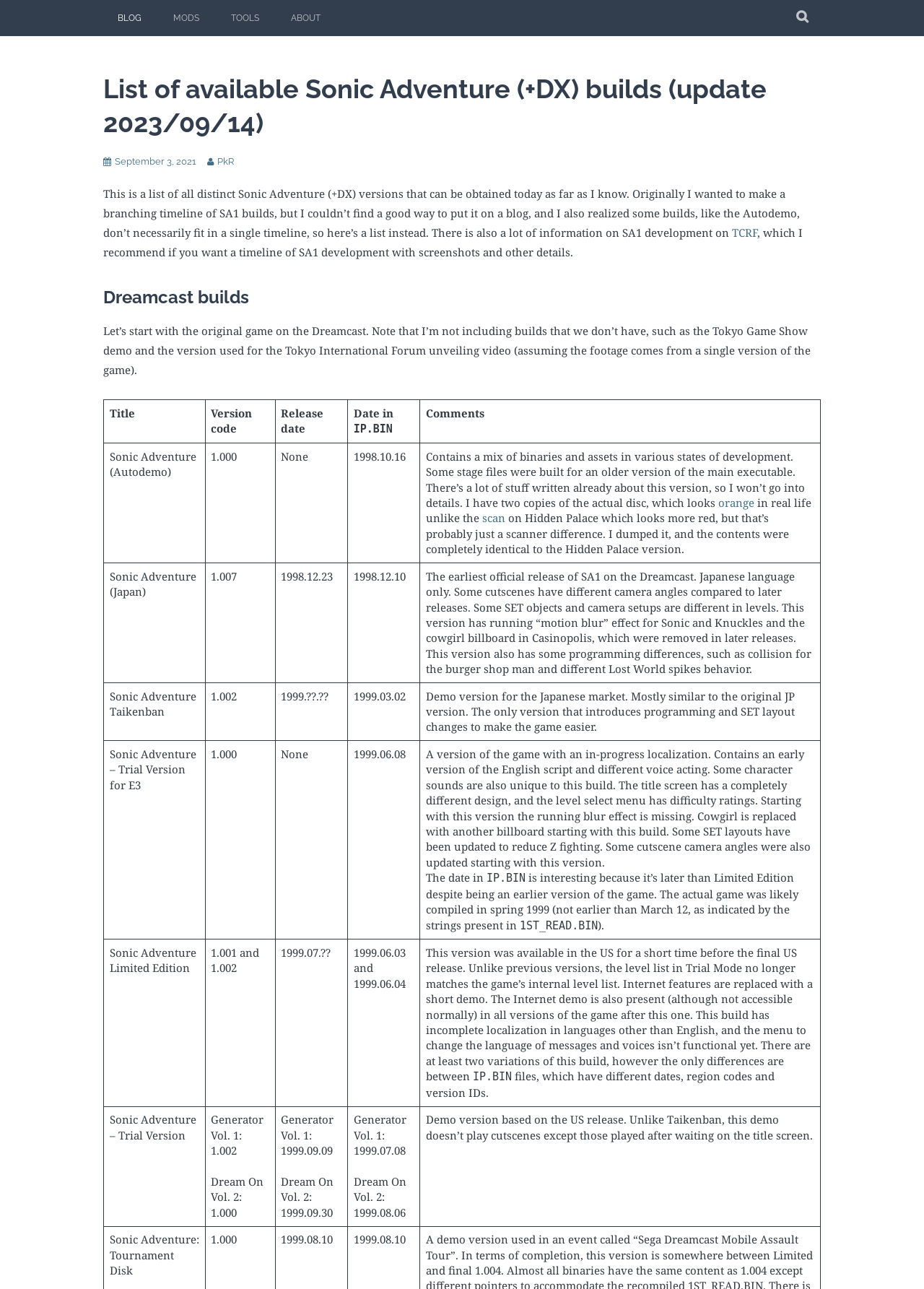Please provide the bounding box coordinates for the element that needs to be clicked to perform the following instruction: "Click on the 'TOOLS' link". The coordinates should be given as four float numbers between 0 and 1, i.e., [left, top, right, bottom].

[0.234, 0.0, 0.296, 0.028]